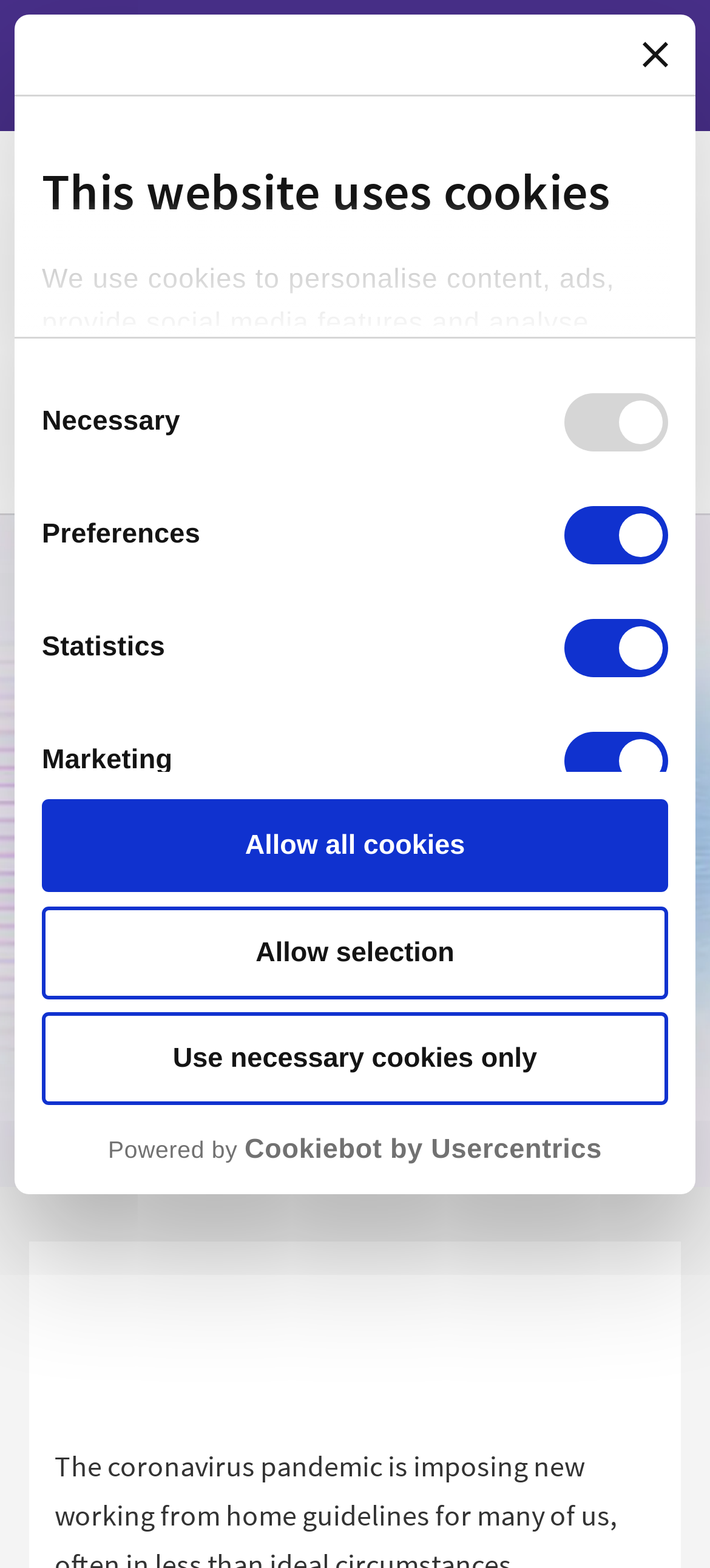Please specify the bounding box coordinates of the region to click in order to perform the following instruction: "Sign up for the marketing effectiveness checklist".

[0.36, 0.04, 0.691, 0.074]